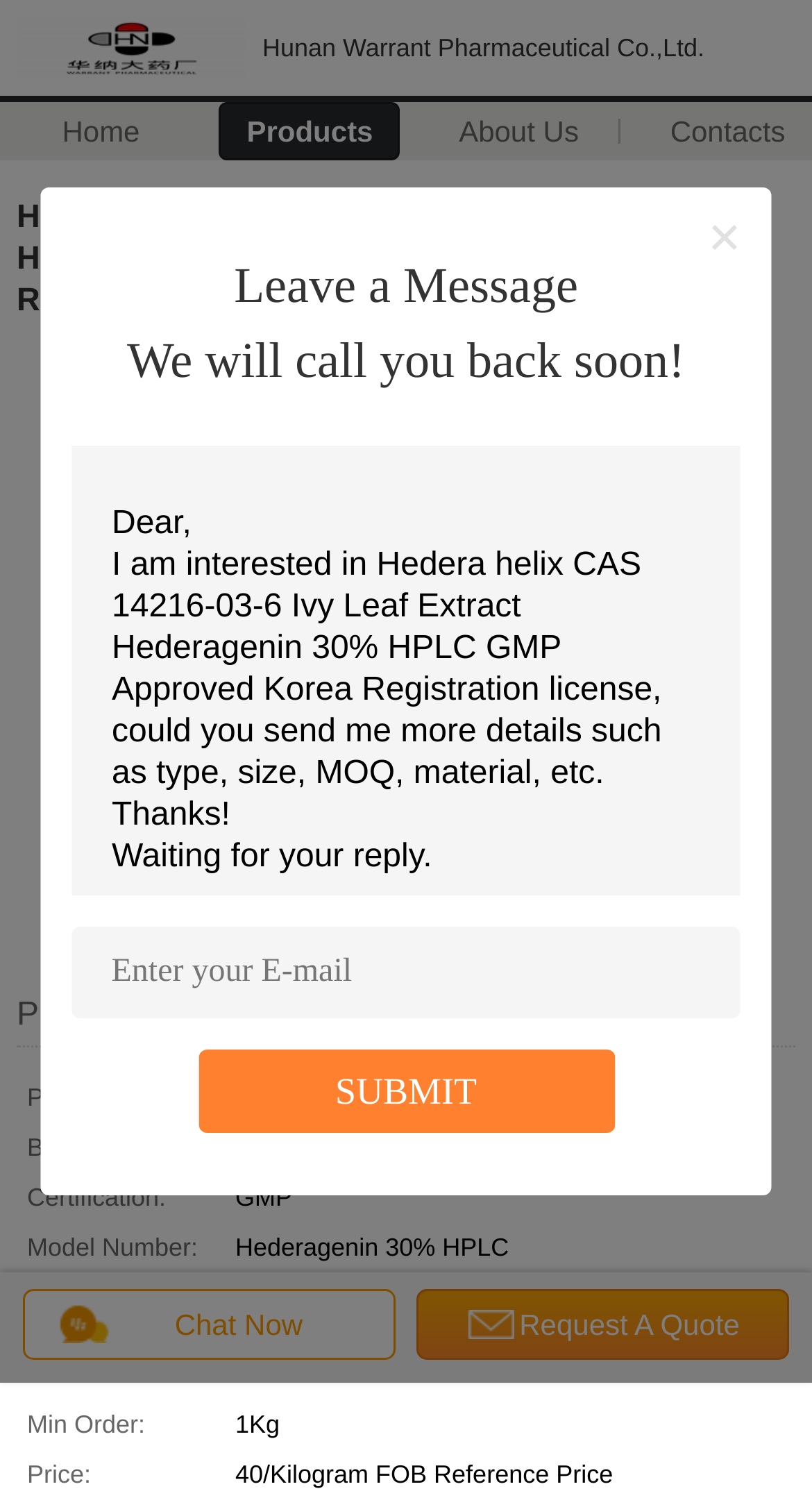Please specify the bounding box coordinates of the region to click in order to perform the following instruction: "Click on the Chat Now link".

[0.028, 0.855, 0.488, 0.902]